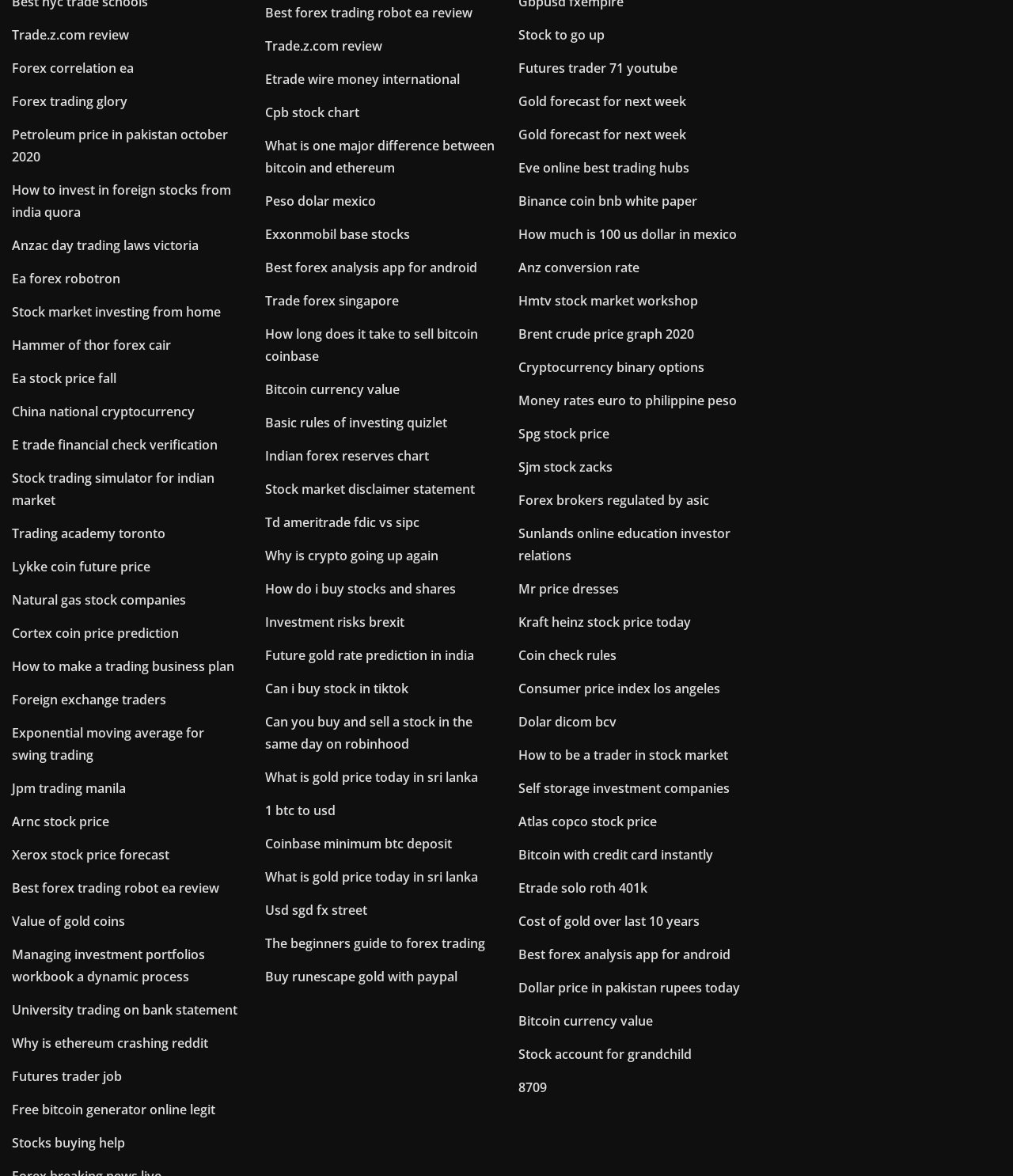Are there any images on this webpage?
Based on the visual, give a brief answer using one word or a short phrase.

No